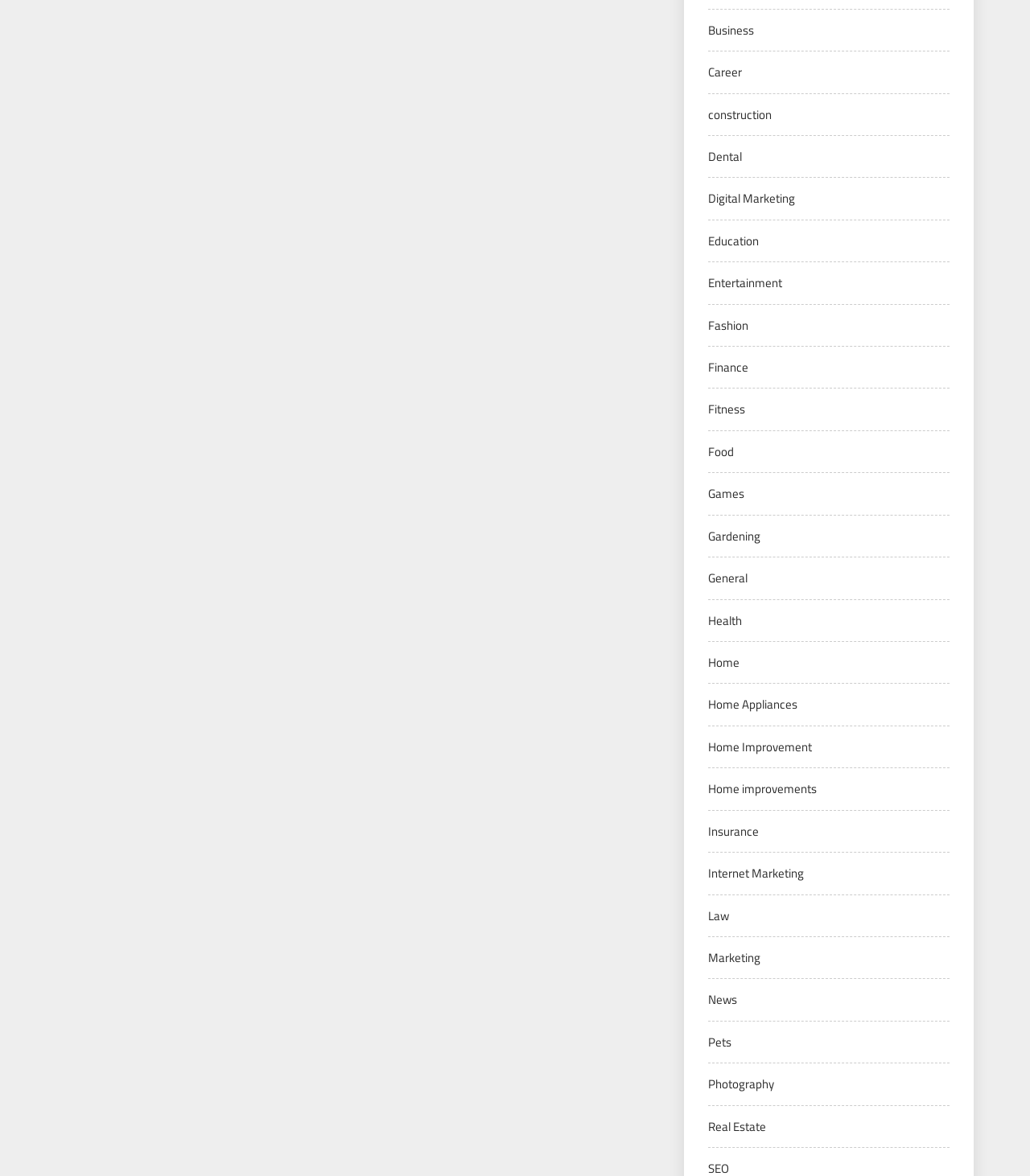What is the first category listed?
Please provide a single word or phrase as the answer based on the screenshot.

Business